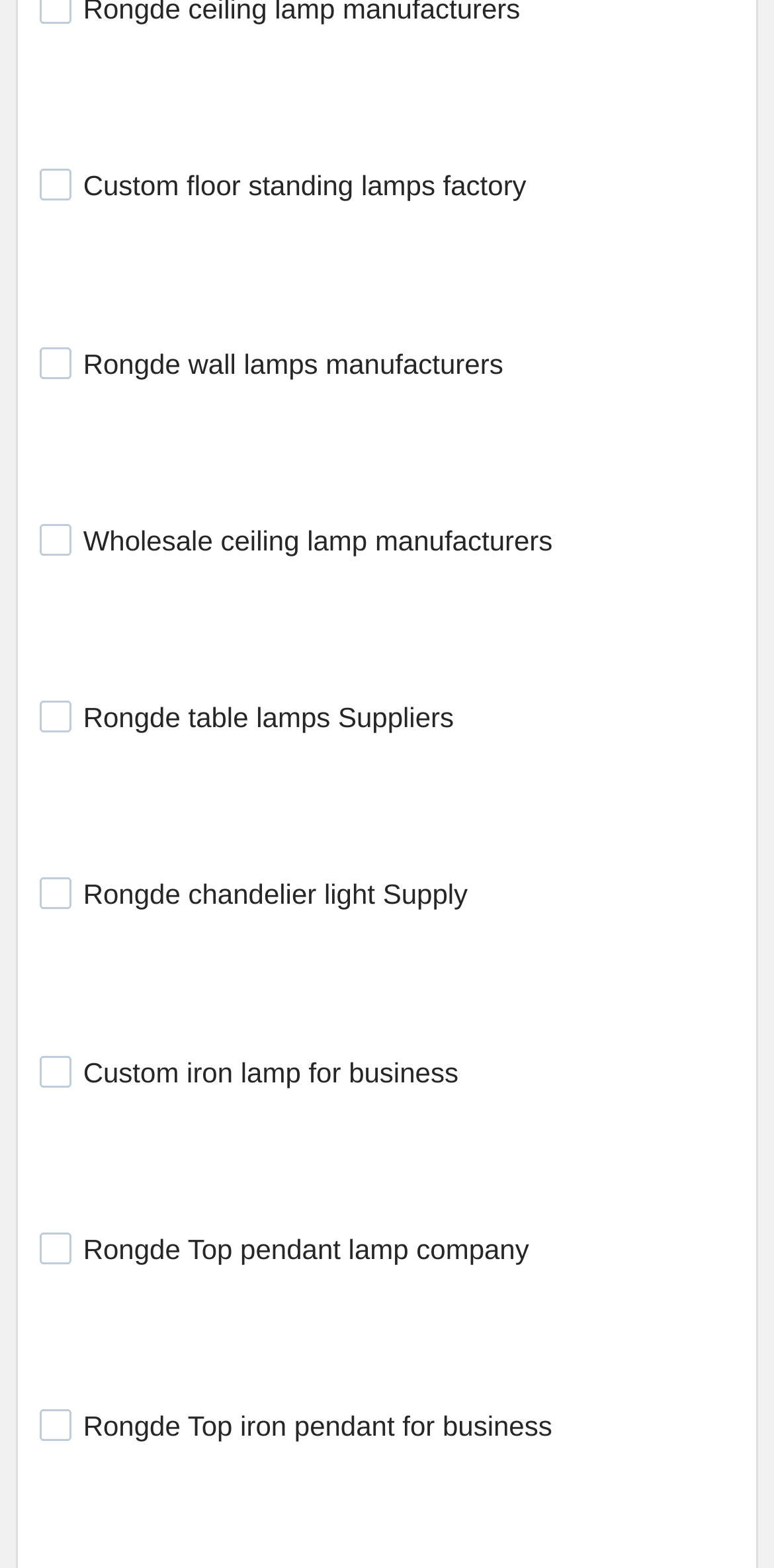Reply to the question with a single word or phrase:
What is the company name associated with these products?

Rongde